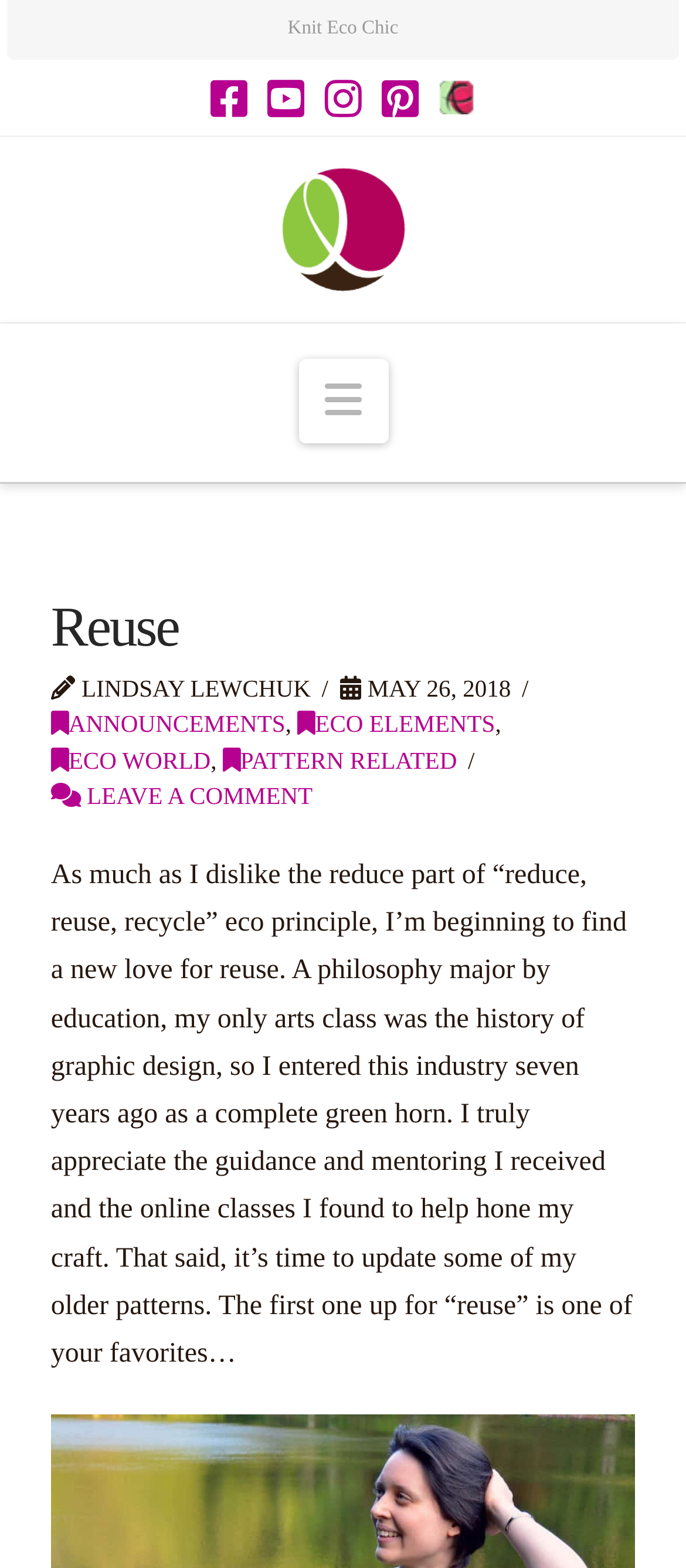Locate the bounding box coordinates of the element I should click to achieve the following instruction: "Leave a comment".

[0.074, 0.5, 0.456, 0.517]